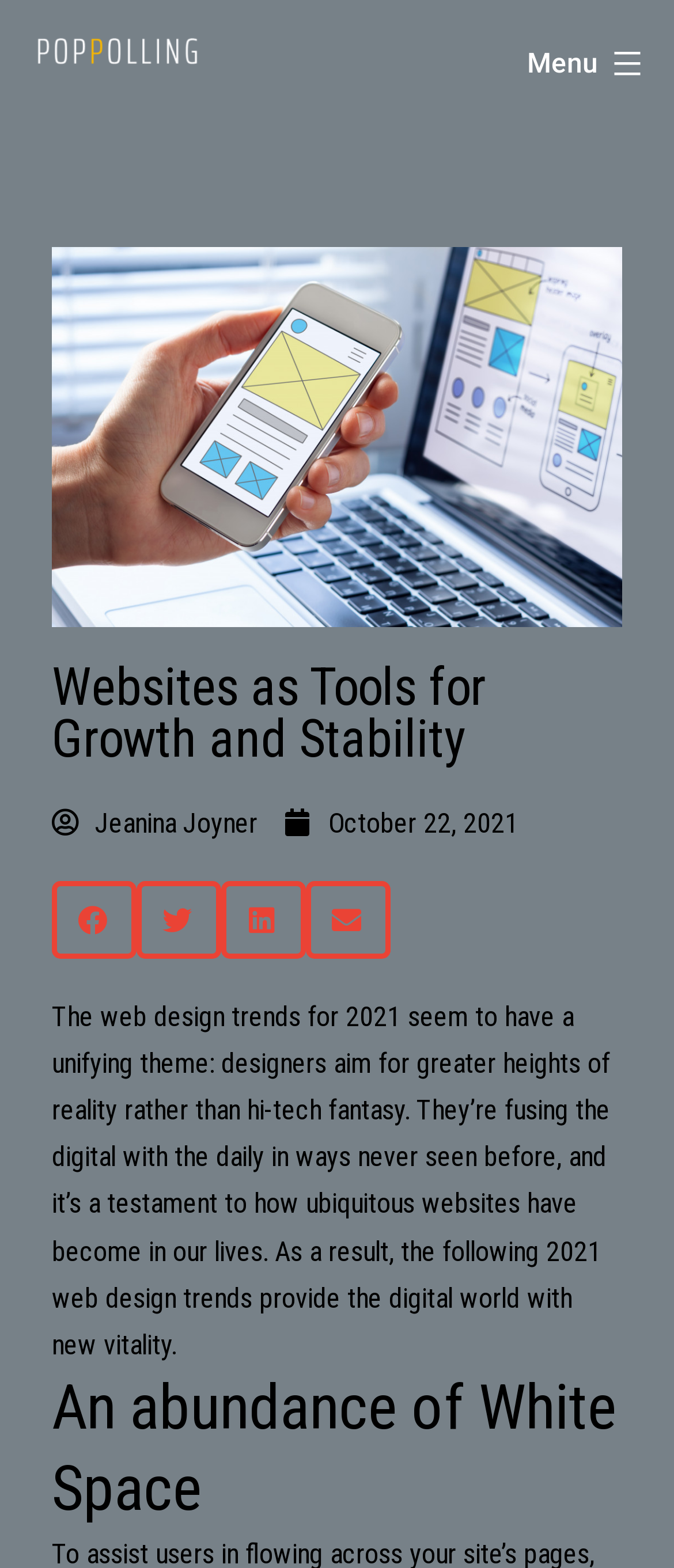Determine which piece of text is the heading of the webpage and provide it.

Websites as Tools for Growth and Stability